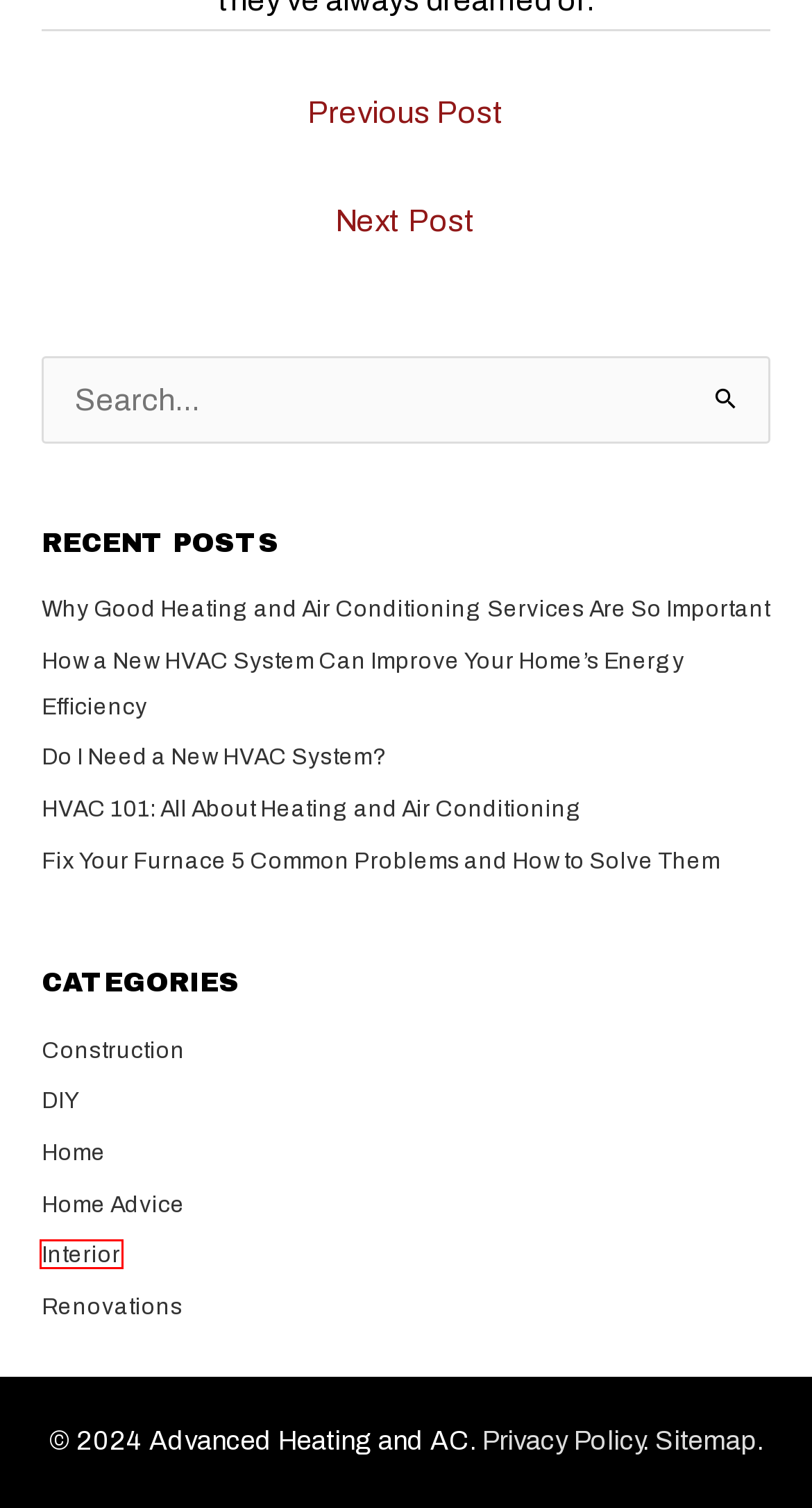Examine the screenshot of a webpage with a red bounding box around a UI element. Select the most accurate webpage description that corresponds to the new page after clicking the highlighted element. Here are the choices:
A. Fix Your Furnace 5 Common Problems and How to Solve Them - Advanced Heating and AC
B. How a New HVAC System Can Improve Your Home's Energy Efficiency
C. Home Archives - Advanced Heating and AC
D. HVAC 101: All About Heating and Air Conditioning - Advanced Heating and AC
E. Why Good Heating and Air Conditioning Services Are So Important - Advanced Heating and AC
F. Do I Need a New HVAC System? - Advanced Heating and AC
G. 3 Ways to Prevent Drowning Among Kids - Advanced Heating and AC
H. Interior Archives - Advanced Heating and AC

H